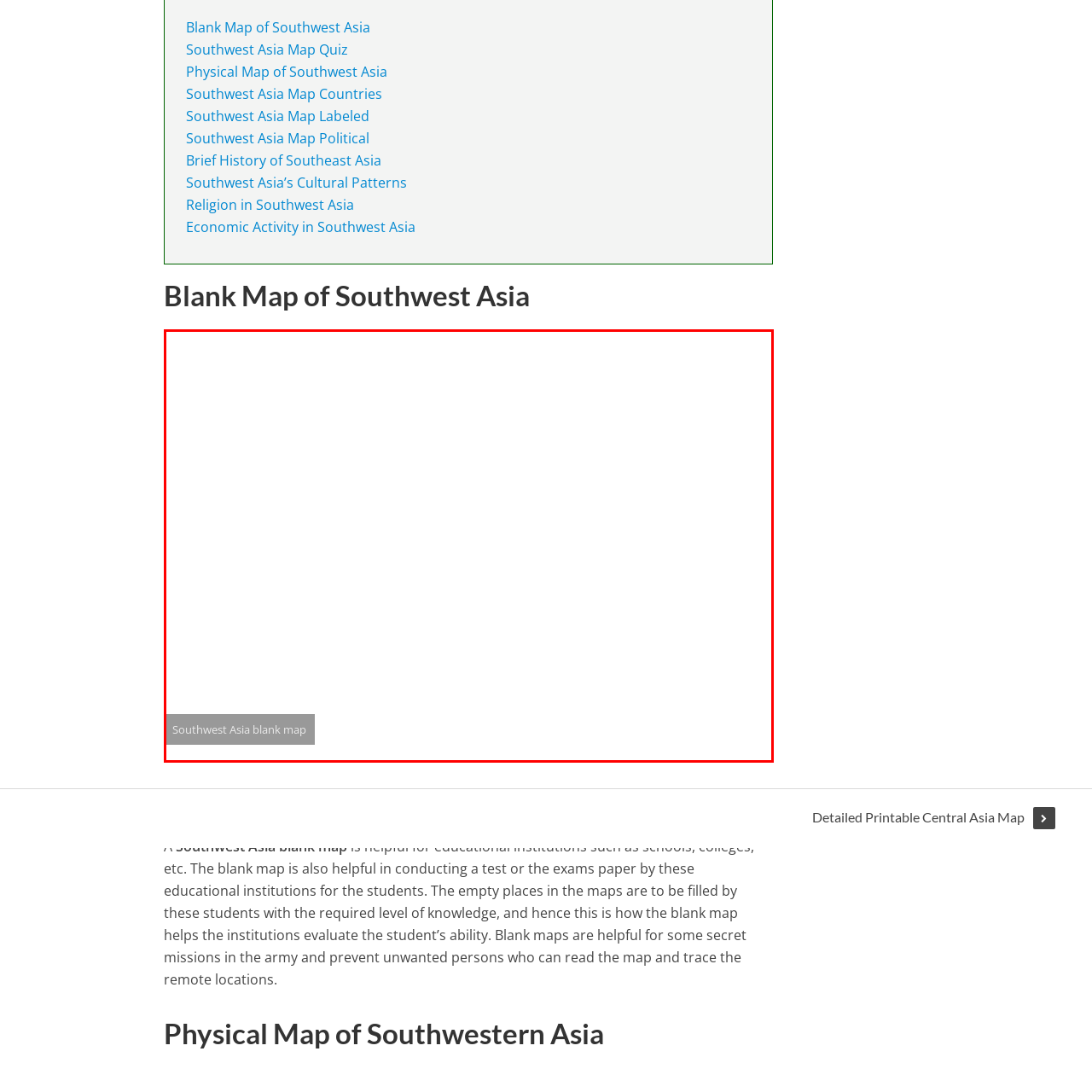Craft a comprehensive description of the image located inside the red boundary.

This image features a blank map of Southwest Asia, providing a spacious and unmarked representation of the region. Ideal for educational purposes, the map allows students to fill in geographical features, countries, and other relevant information, thereby enhancing their learning experience through active engagement. The caption at the bottom reads "Southwest Asia blank map," reinforcing its intended use as a tool for quizzes, tests, and various academic activities. The simplicity of the design makes it versatile for various educational contexts, catering to schools, colleges, and even specialized uses such as military training.